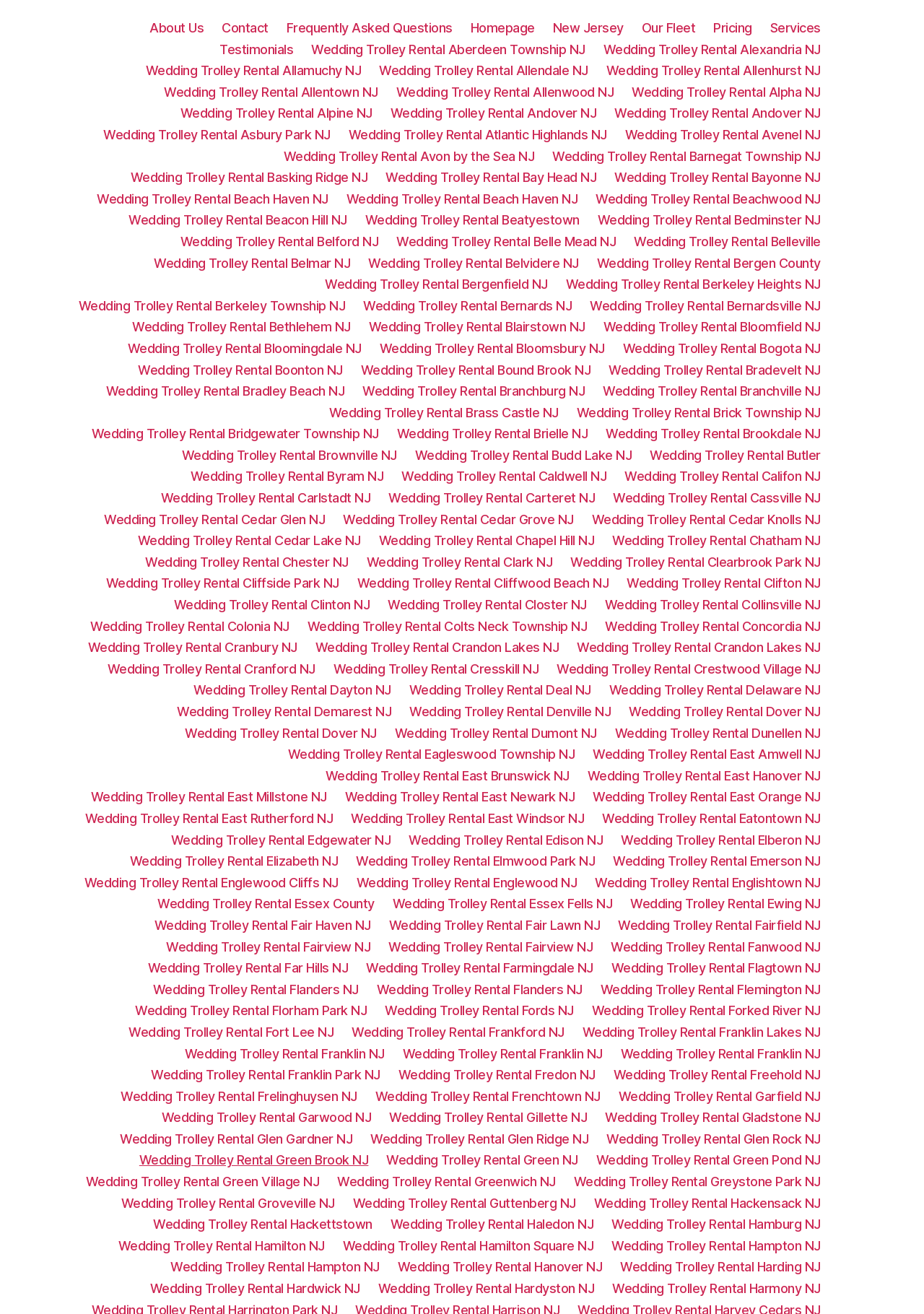Given the element description, predict the bounding box coordinates in the format (top-left x, top-left y, bottom-right x, bottom-right y). Make sure all values are between 0 and 1. Here is the element description: Services

[0.834, 0.015, 0.888, 0.027]